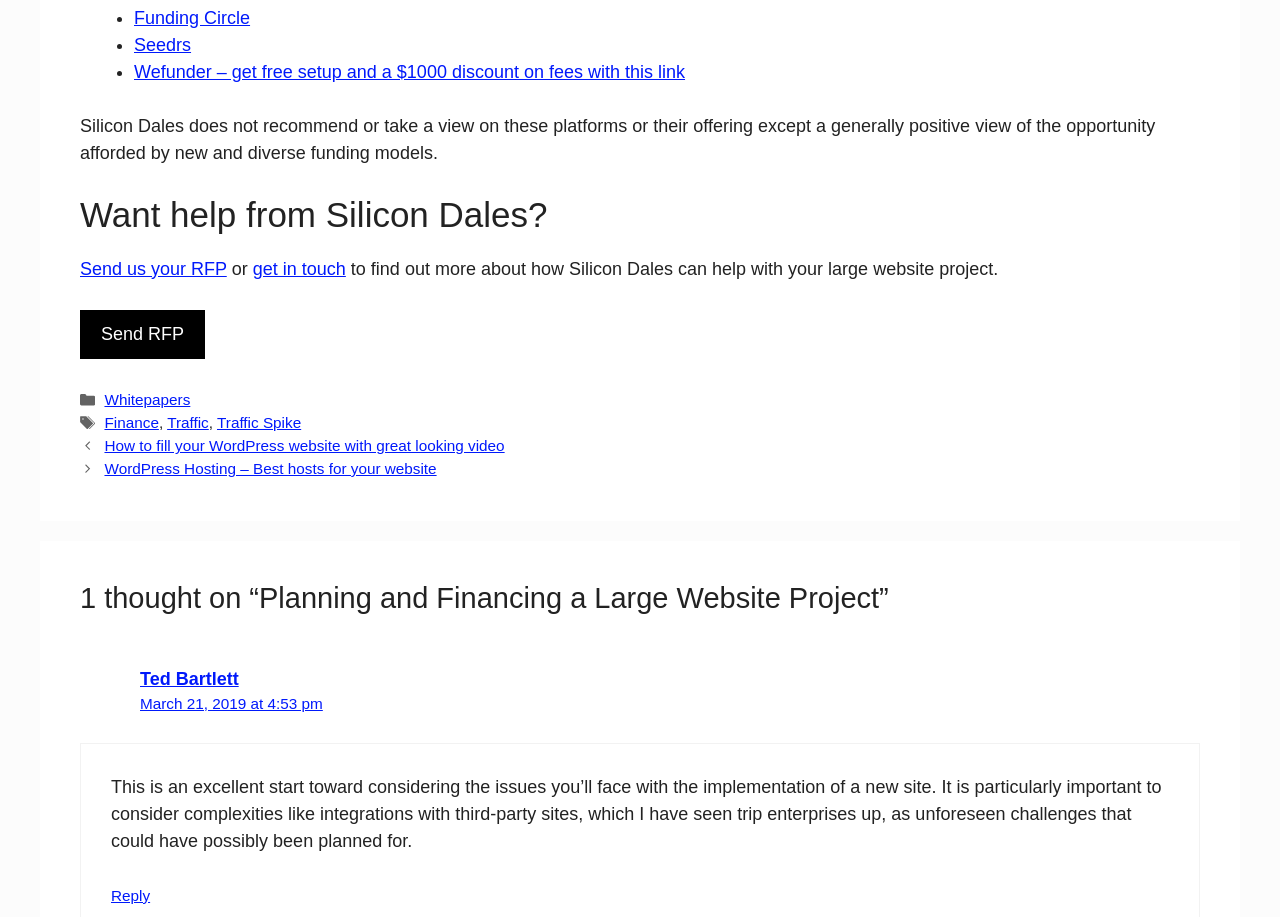Can you provide the bounding box coordinates for the element that should be clicked to implement the instruction: "Read about WordPress Hosting"?

[0.082, 0.502, 0.341, 0.52]